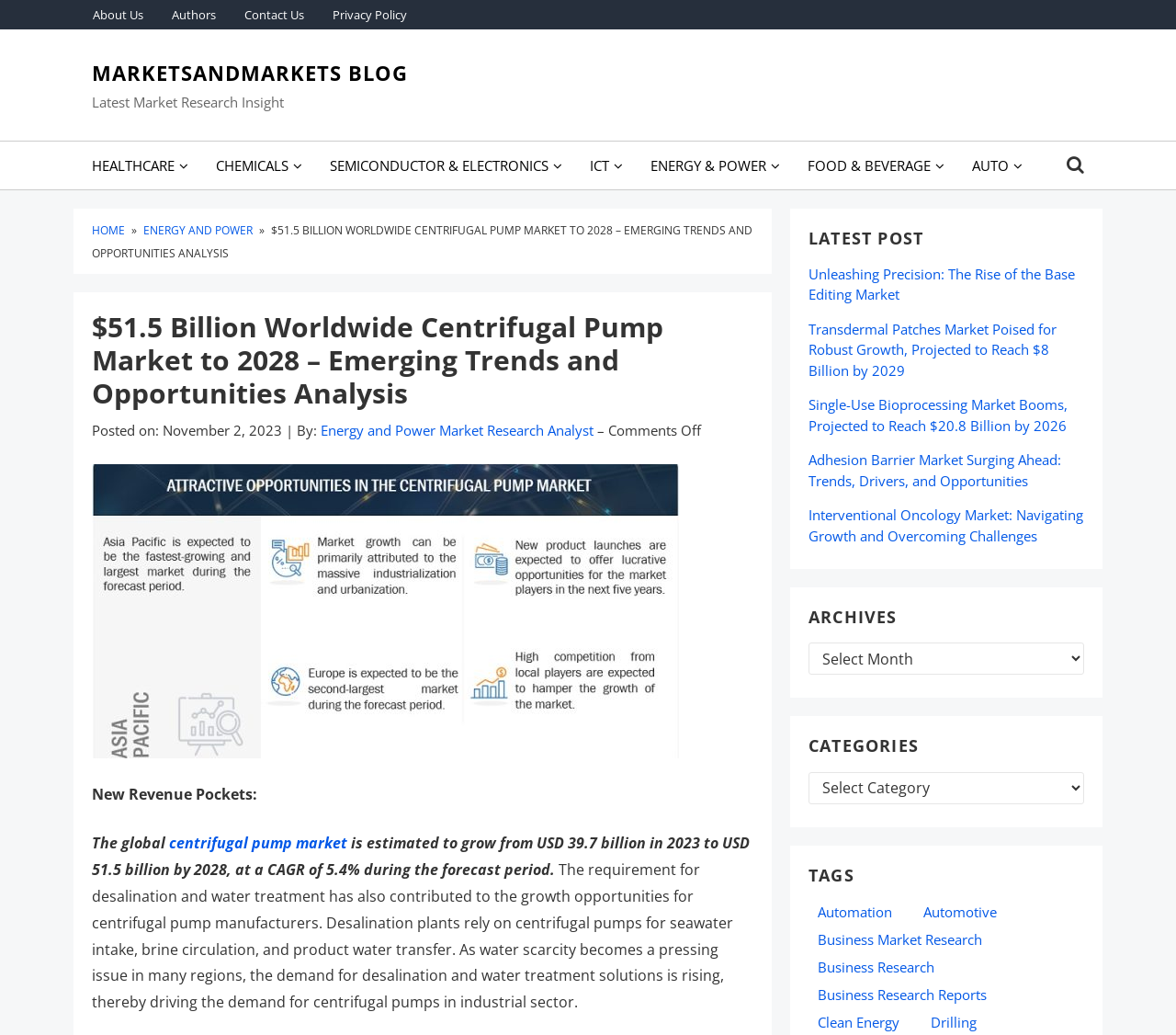Identify the bounding box of the UI element described as follows: "Privacy Policy". Provide the coordinates as four float numbers in the range of 0 to 1 [left, top, right, bottom].

[0.27, 0.0, 0.358, 0.028]